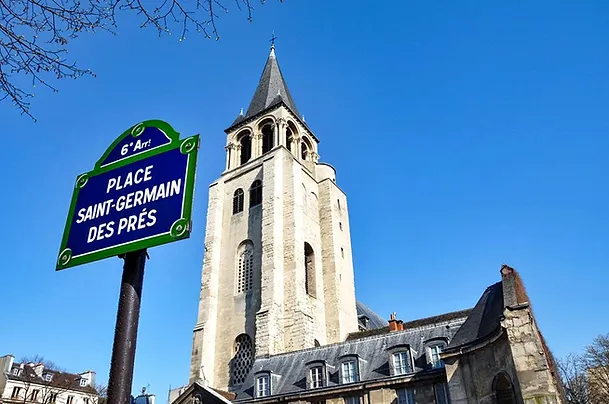What architectural style is characterized by the church's tower?
From the image, provide a succinct answer in one word or a short phrase.

Romanesque